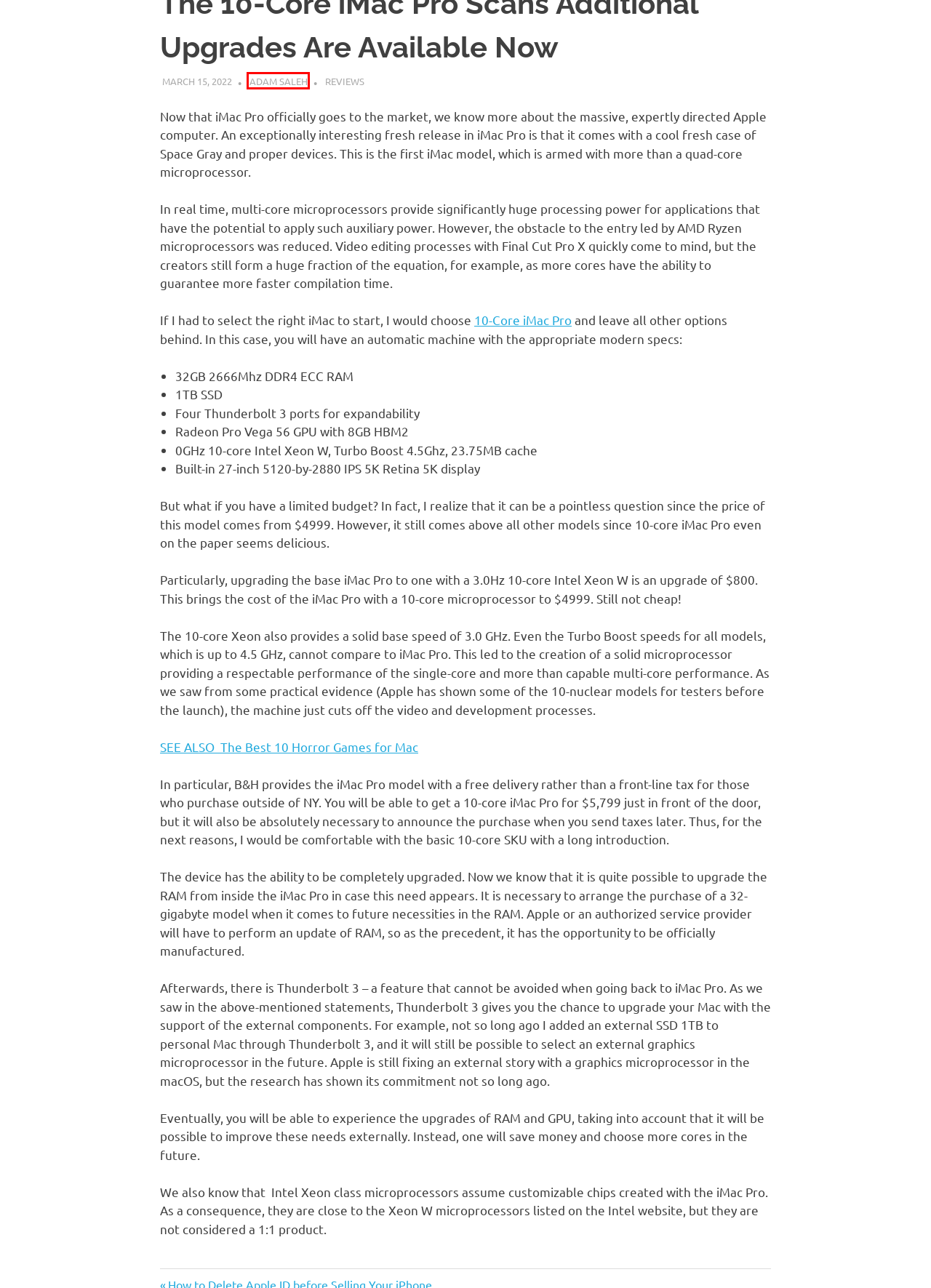You have been given a screenshot of a webpage, where a red bounding box surrounds a UI element. Identify the best matching webpage description for the page that loads after the element in the bounding box is clicked. Options include:
A. The Best 10 Horror Games for Mac - MacClean.Org
B. Adam Saleh, Author at MacClean.Org
C. The Best Archives - MacClean.Org
D. MacClean.Org - Your Reliable Guide To The World Of Mac
E. How to Delete Apple ID before Selling Your iPhone - MacClean.Org
F. Guides Archives - MacClean.Org
G. File Types Archives - MacClean.Org
H. Reviews Archives - MacClean.Org

B